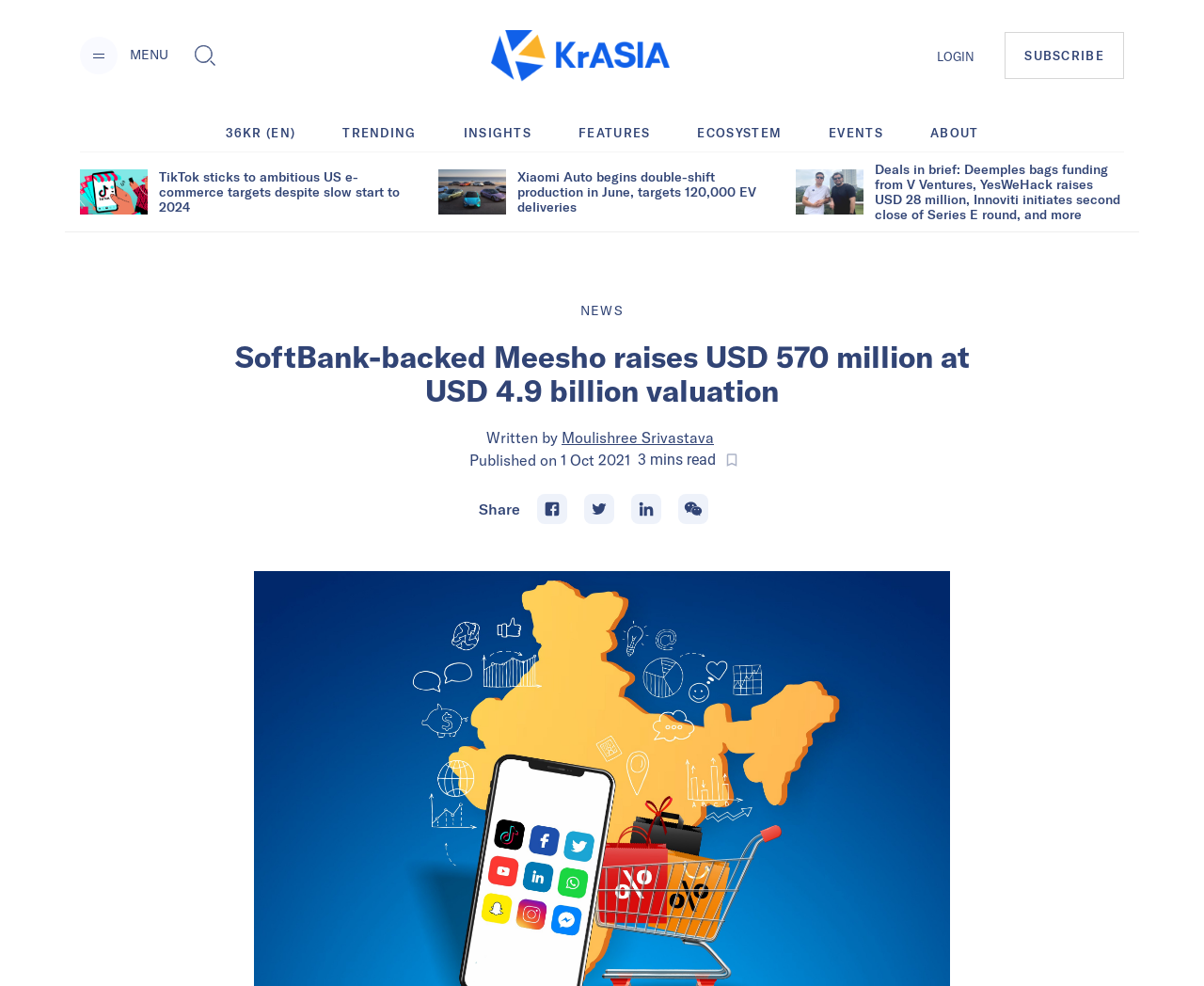Use a single word or phrase to respond to the question:
What is the name of the website?

KrASIA